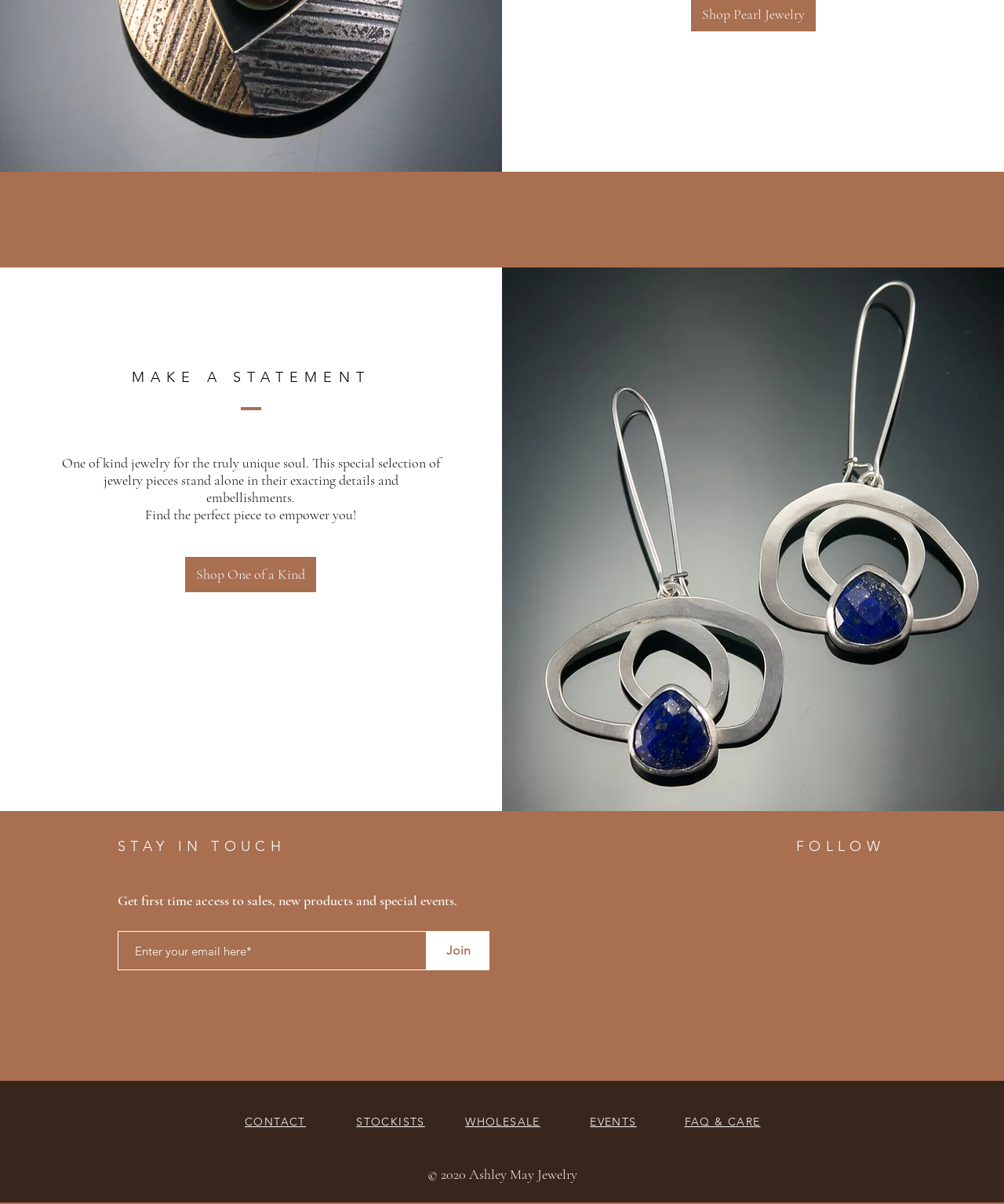Pinpoint the bounding box coordinates of the element you need to click to execute the following instruction: "Enter email to stay in touch". The bounding box should be represented by four float numbers between 0 and 1, in the format [left, top, right, bottom].

[0.117, 0.773, 0.425, 0.806]